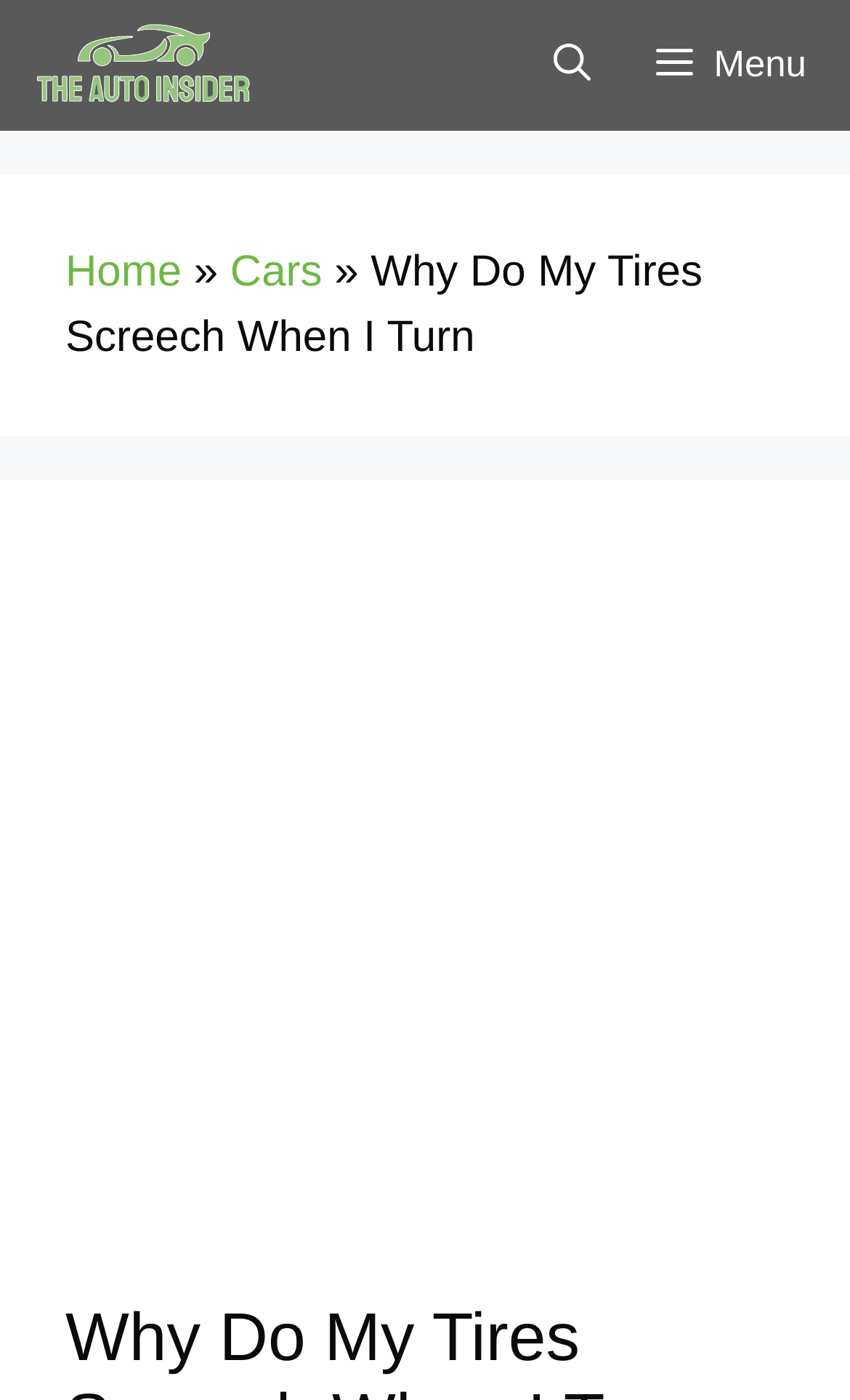What is the text above the main content area?
Using the image, give a concise answer in the form of a single word or short phrase.

Why Do My Tires Screech When I Turn